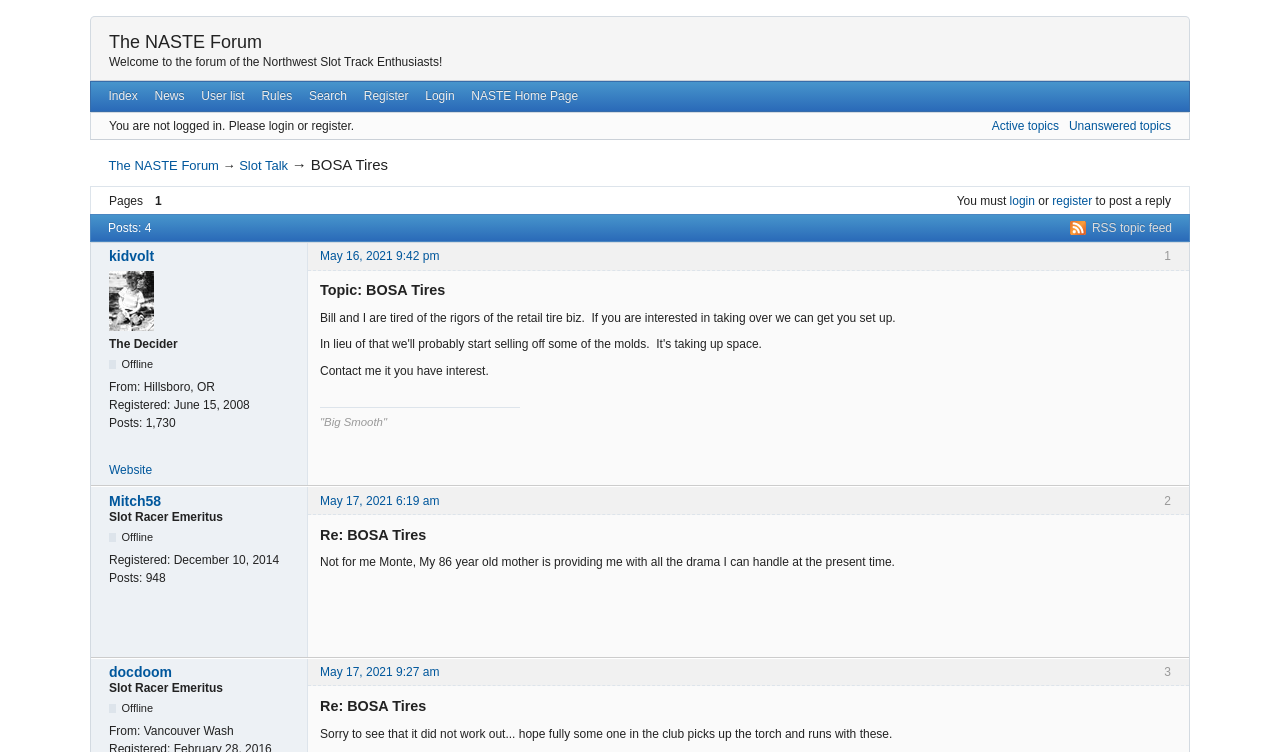Locate the bounding box coordinates of the region to be clicked to comply with the following instruction: "View the RSS topic feed". The coordinates must be four float numbers between 0 and 1, in the form [left, top, right, bottom].

[0.836, 0.294, 0.916, 0.313]